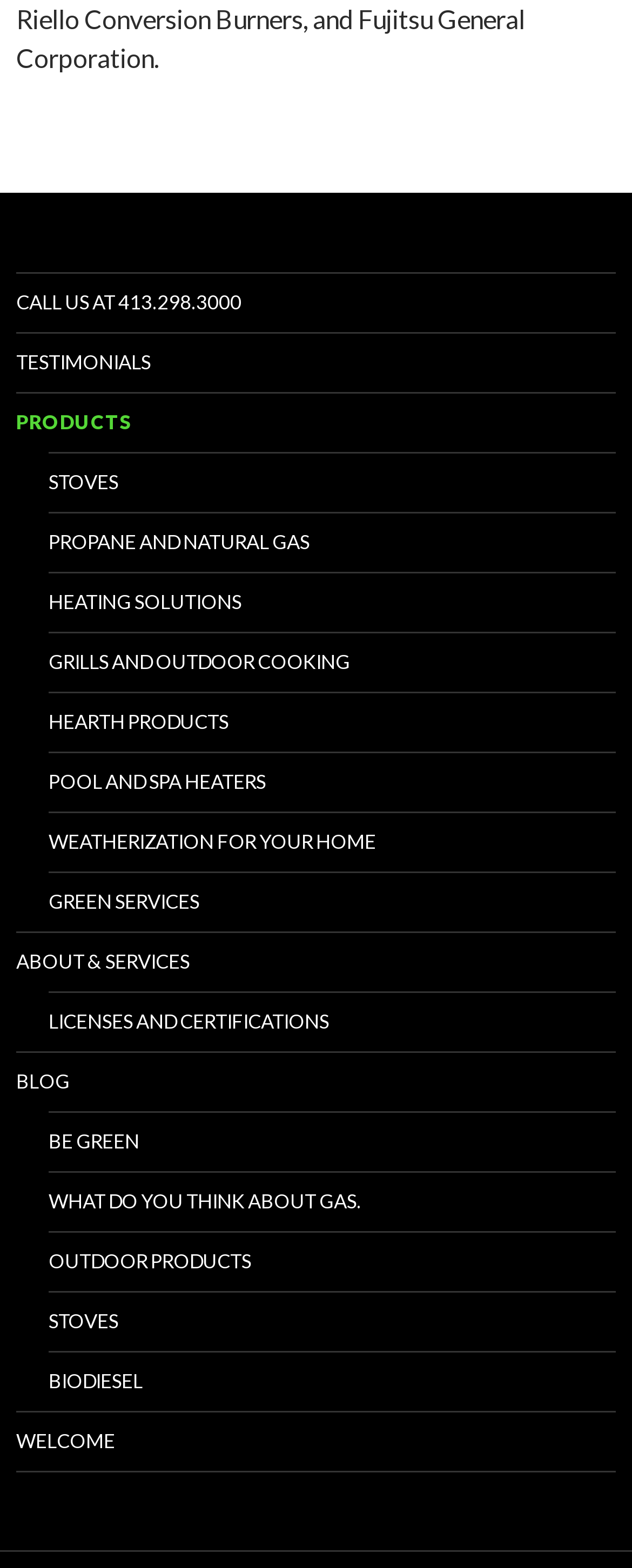What is the second link in the PRODUCTS section?
Using the image, provide a detailed and thorough answer to the question.

By looking at the links under the PRODUCTS section, I found that the second link is PROPANE AND NATURAL GAS, which has a bounding box coordinate of [0.077, 0.327, 0.974, 0.365].